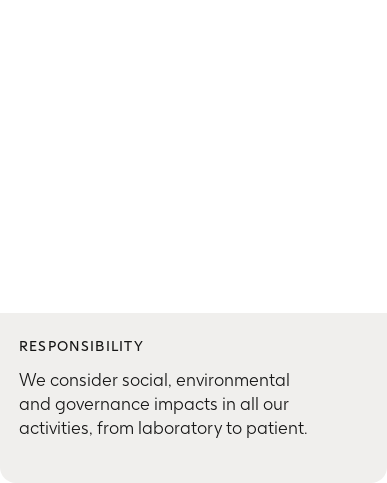Offer an in-depth caption for the image presented.

The image depicts a group of children, symbolizing the theme of "Responsibility" emphasized in the accompanying text. The caption reads "RESPONSIBILITY," followed by a brief description stating, "We consider social, environmental, and governance impacts in all our activities, from laboratory to patient." This conveys a commitment to addressing comprehensive responsibility, highlighting the importance of social awareness and sustainability in both organizational practices and outcomes. The imagery and text work together to reinforce the message of ethical responsibility within the community and in corporate actions.